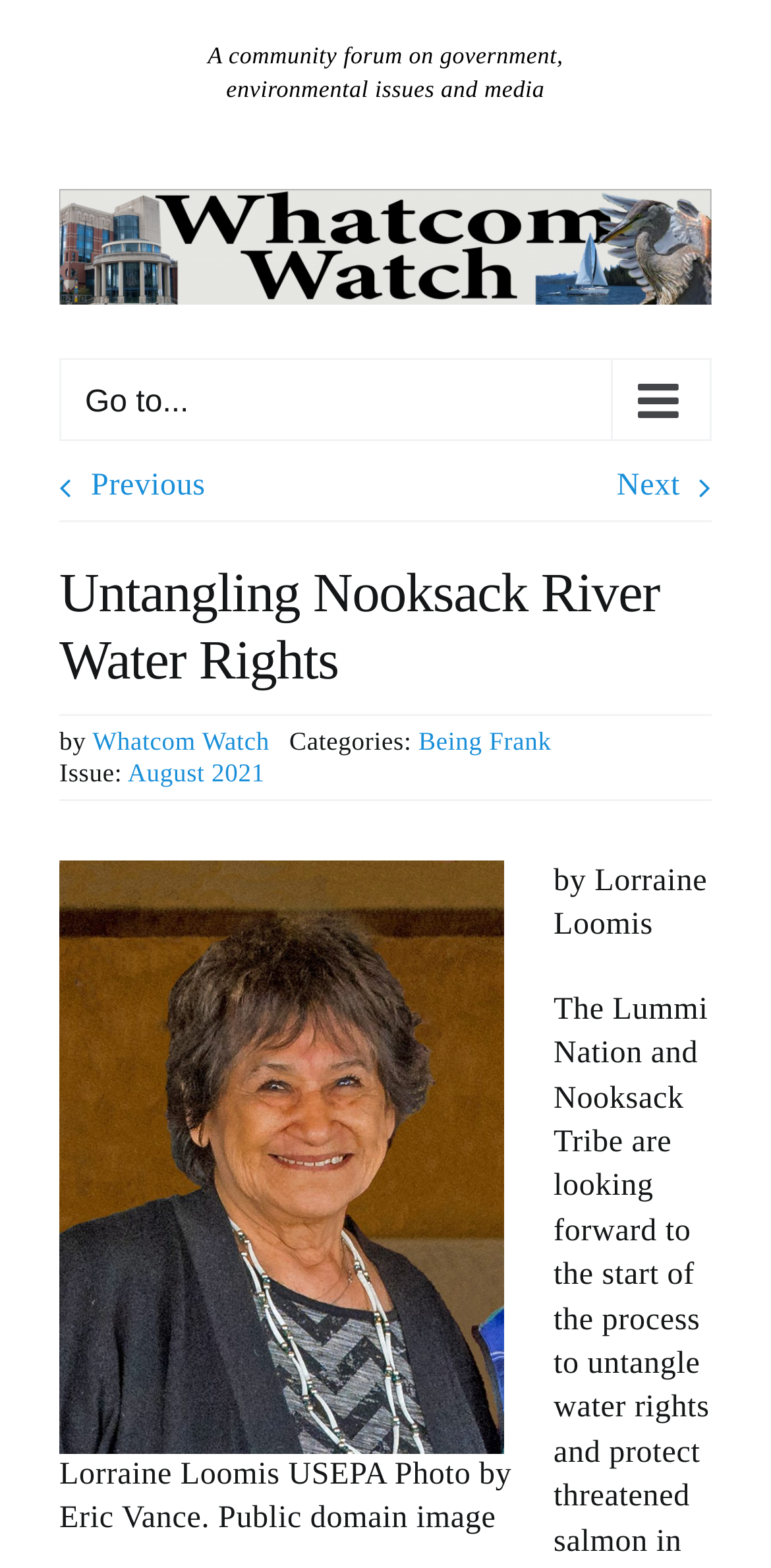Please determine the bounding box coordinates of the clickable area required to carry out the following instruction: "Read the article by Whatcom Watch". The coordinates must be four float numbers between 0 and 1, represented as [left, top, right, bottom].

[0.12, 0.463, 0.35, 0.482]